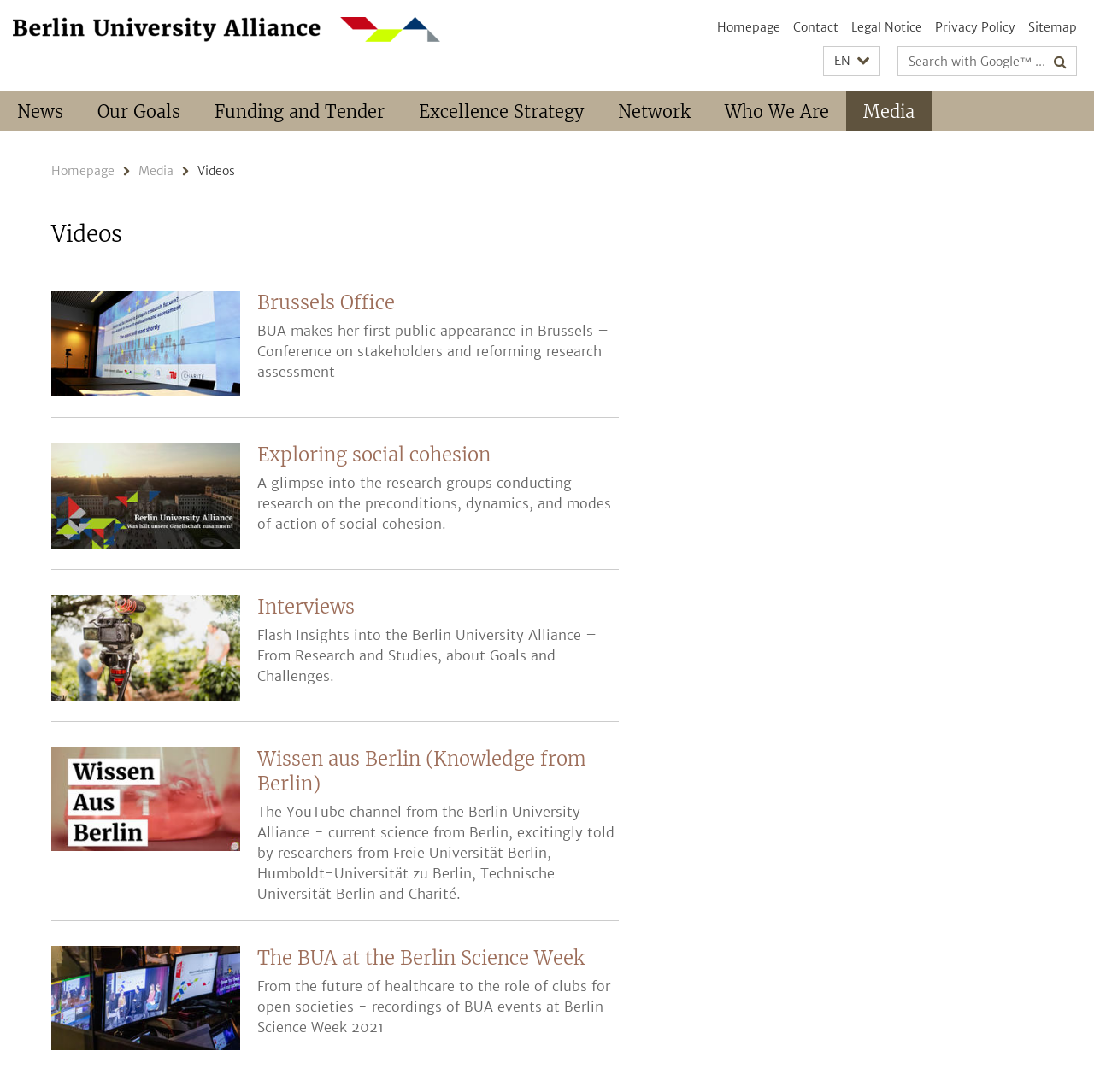Analyze and describe the webpage in a detailed narrative.

The webpage is about the Berlin University Alliance, featuring a collection of videos. At the top left corner, there is a logo of the Berlin University Alliance, accompanied by a service navigation heading. Below the logo, there are several links to different pages, including the homepage, contact, legal notice, privacy policy, and sitemap. 

To the right of the logo, there is a language selection button with a dropdown list containing the option "English". Next to the language selection button, there is a search bar with a search button and a placeholder text "Search terms". 

Below the top navigation bar, there are several links to different sections, including news, our goals, funding and tender, excellence strategy, network, who we are, and media. 

The main content of the webpage is a list of video links, each with a heading describing the video. The videos are about various topics, including the Brussels office, social cohesion, interviews, knowledge from Berlin, and the Berlin Science Week. The video links are arranged vertically, with the headings of each video link serving as a title.